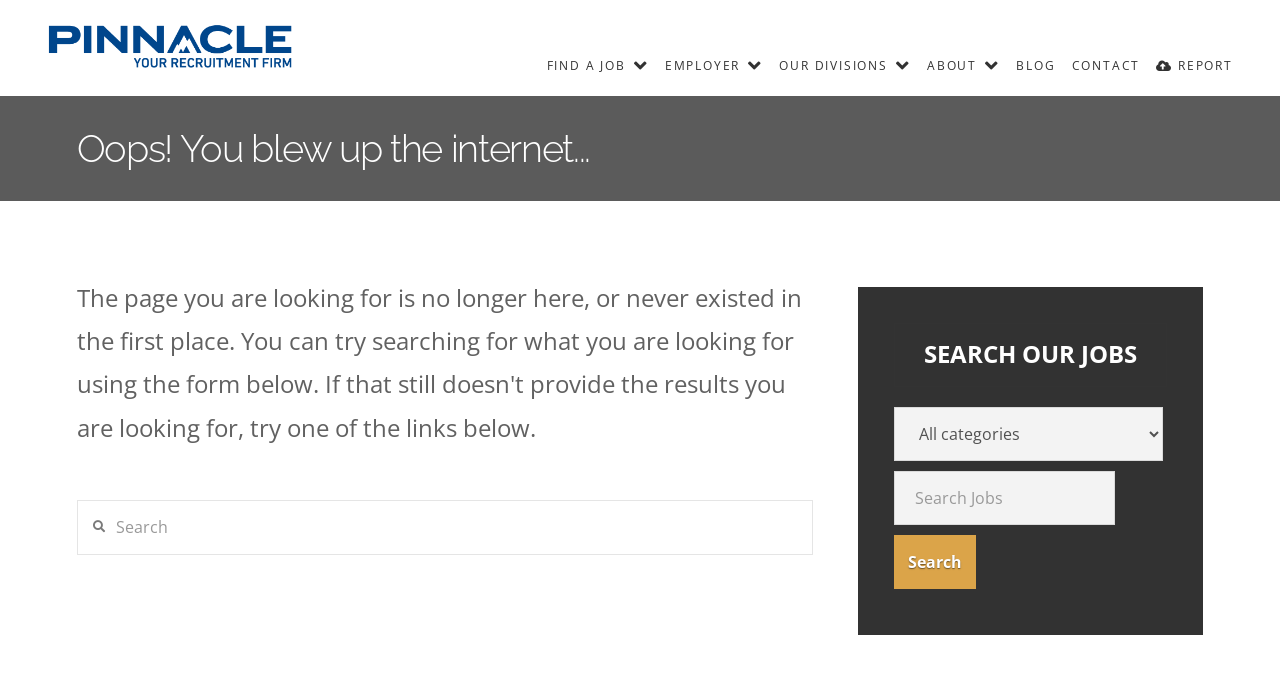What is the category of jobs that can be limited?
Please look at the screenshot and answer using one word or phrase.

This category